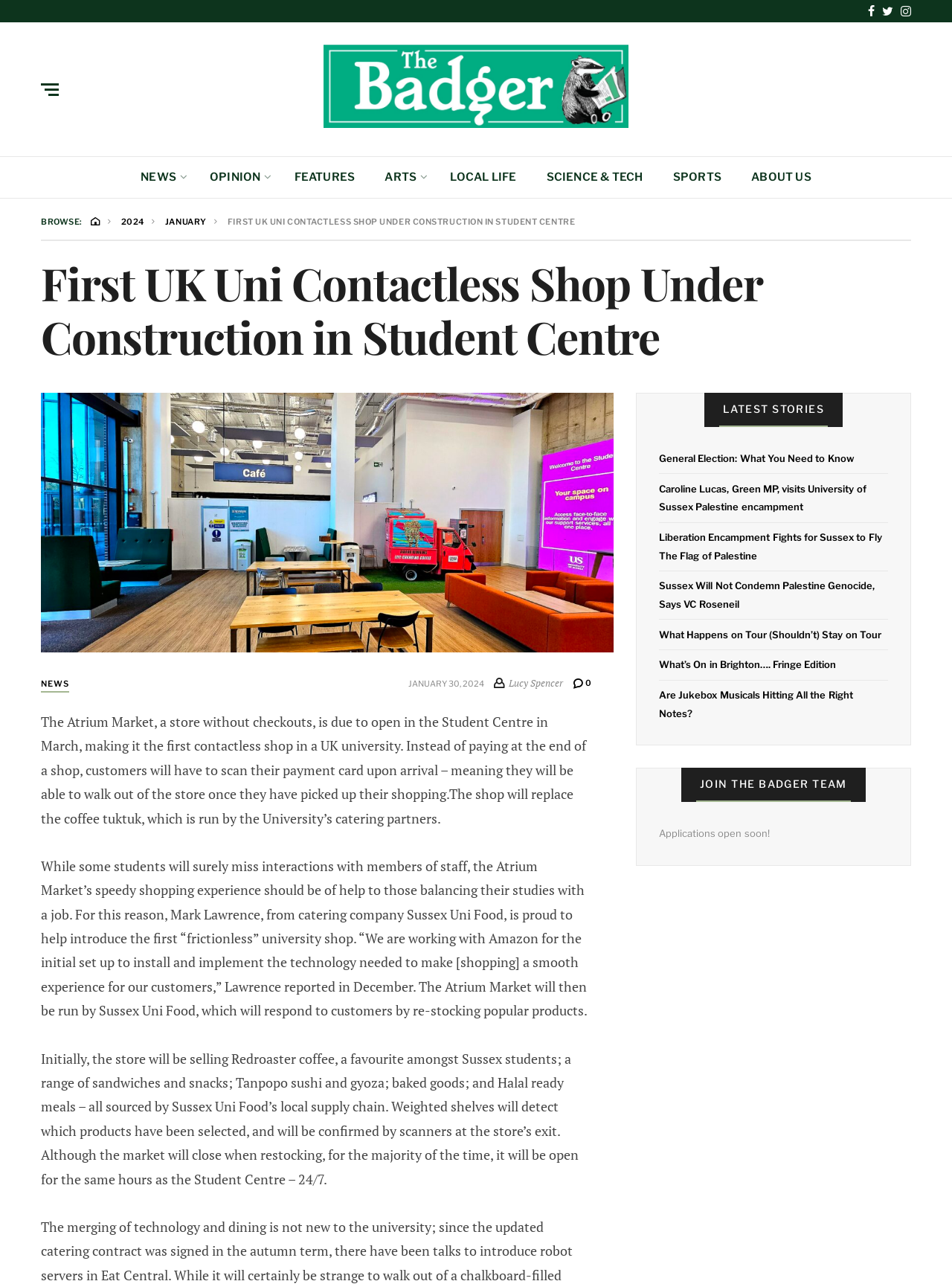Find the bounding box of the web element that fits this description: "About US".

[0.789, 0.133, 0.852, 0.143]